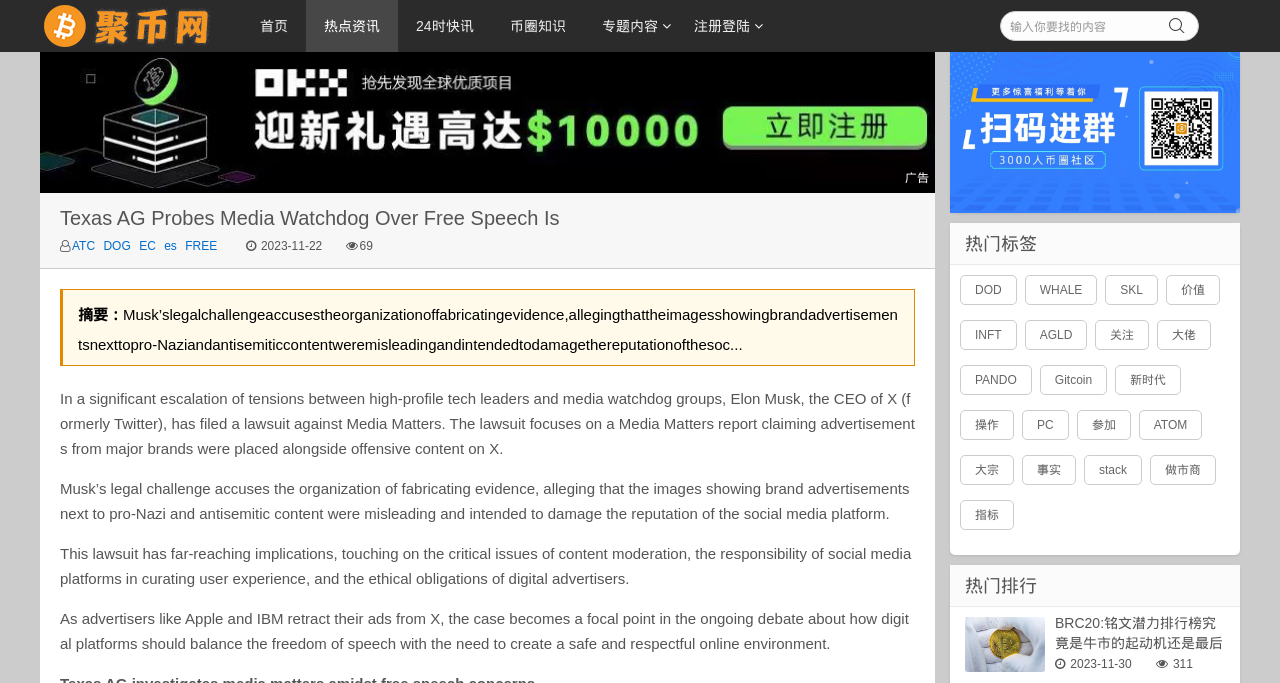Identify the bounding box coordinates of the element that should be clicked to fulfill this task: "search for content". The coordinates should be provided as four float numbers between 0 and 1, i.e., [left, top, right, bottom].

[0.781, 0.016, 0.937, 0.06]